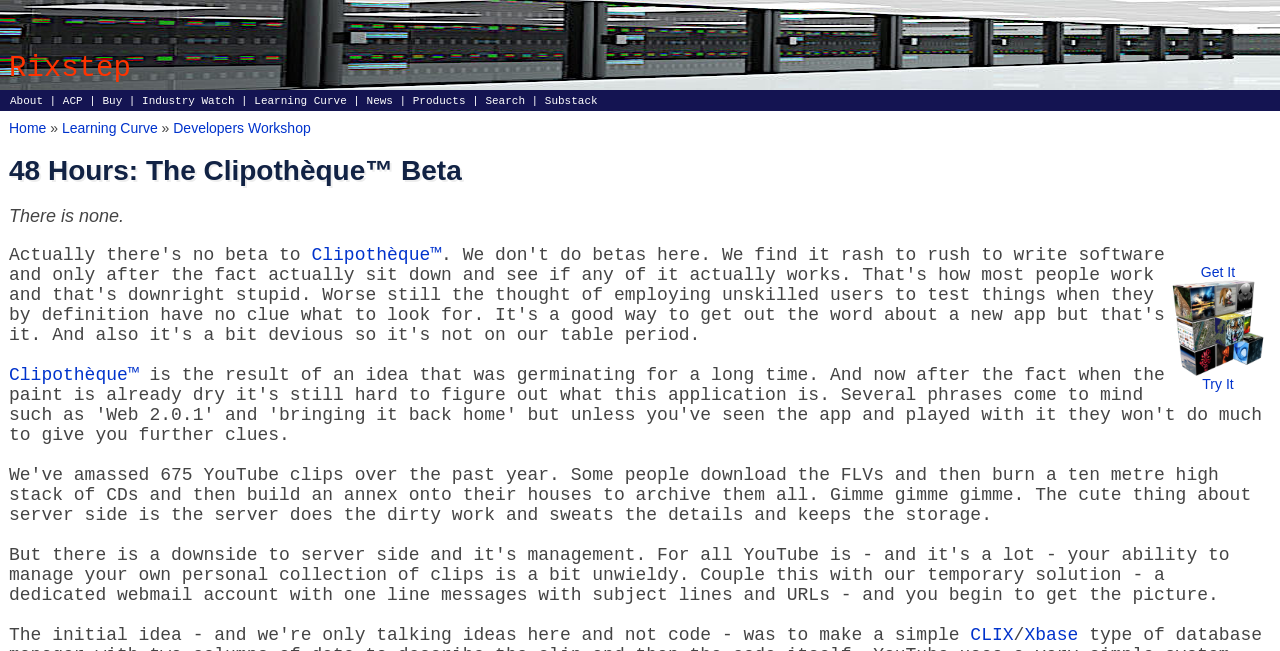What is the text above the 'Get It Try It' table?
Please look at the screenshot and answer using one word or phrase.

There is none.